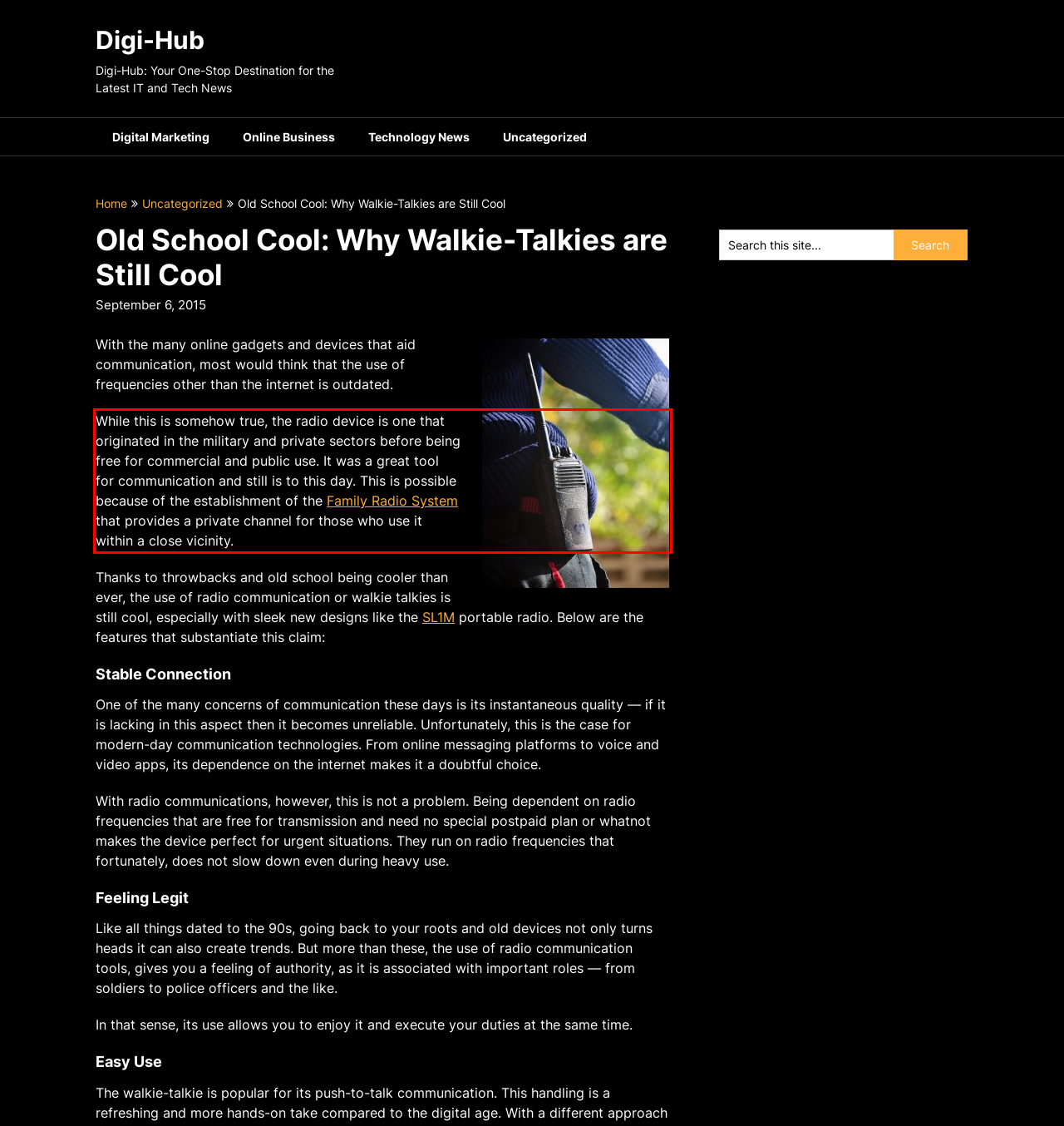Review the webpage screenshot provided, and perform OCR to extract the text from the red bounding box.

While this is somehow true, the radio device is one that originated in the military and private sectors before being free for commercial and public use. It was a great tool for communication and still is to this day. This is possible because of the establishment of the Family Radio System that provides a private channel for those who use it within a close vicinity.